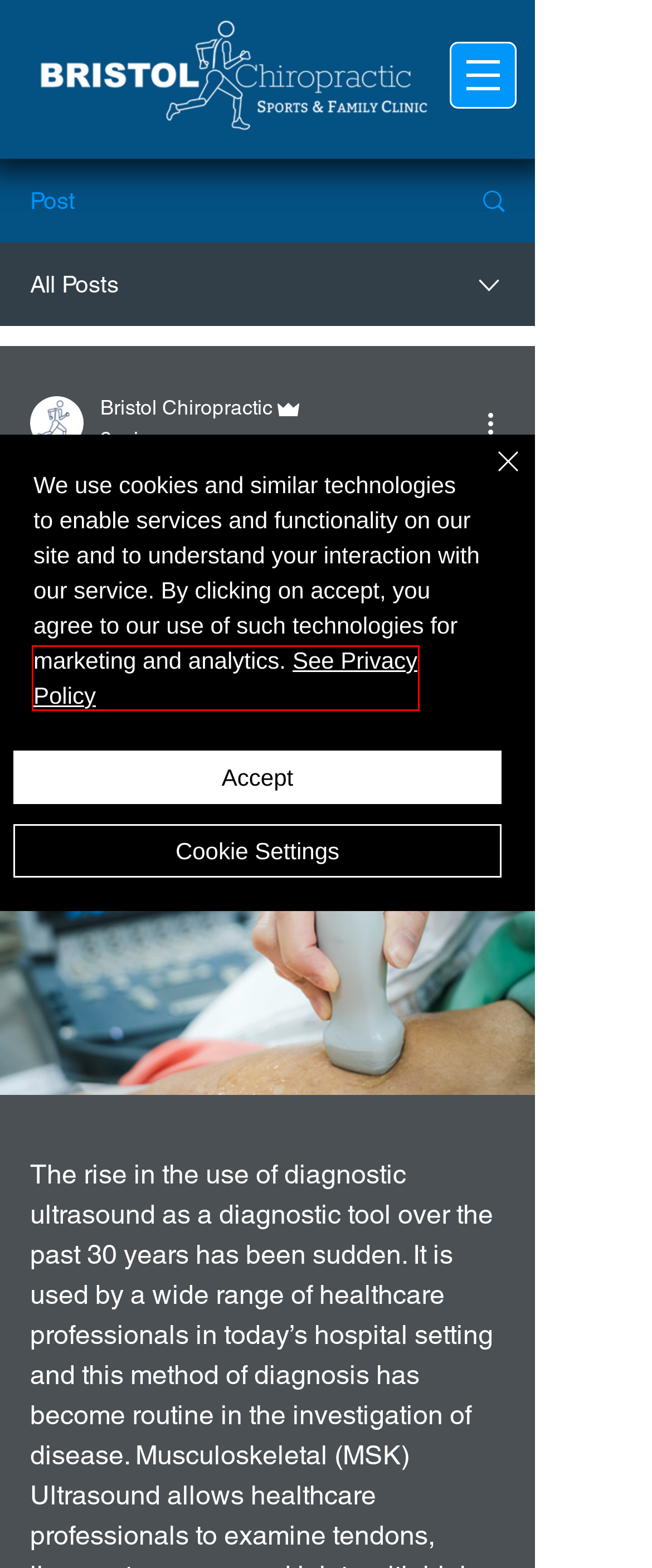A screenshot of a webpage is given, marked with a red bounding box around a UI element. Please select the most appropriate webpage description that fits the new page after clicking the highlighted element. Here are the candidates:
A. Our day at 'The Bristol Running Show'
B. Headaches and Migraines | Bristol Chiropractic Sports and Family Clinic
C. Accessibility | Bristol Chiropractic Sports and Family Clinic
D. Online Booking |  Bristol Chiropractic Sports and Family Clinic
E. Blog | Bristol Chiropractic Sports and Family Clinic | Westbury Park
F. Cookies Policy | Bristol Chiropractic
G. Neck pain | Bristol Chiropractic Sports and Family Clinic | Westbury Park
H. Lower limb injuries | Bristol Chiropractic Sports and Family Clinic

F